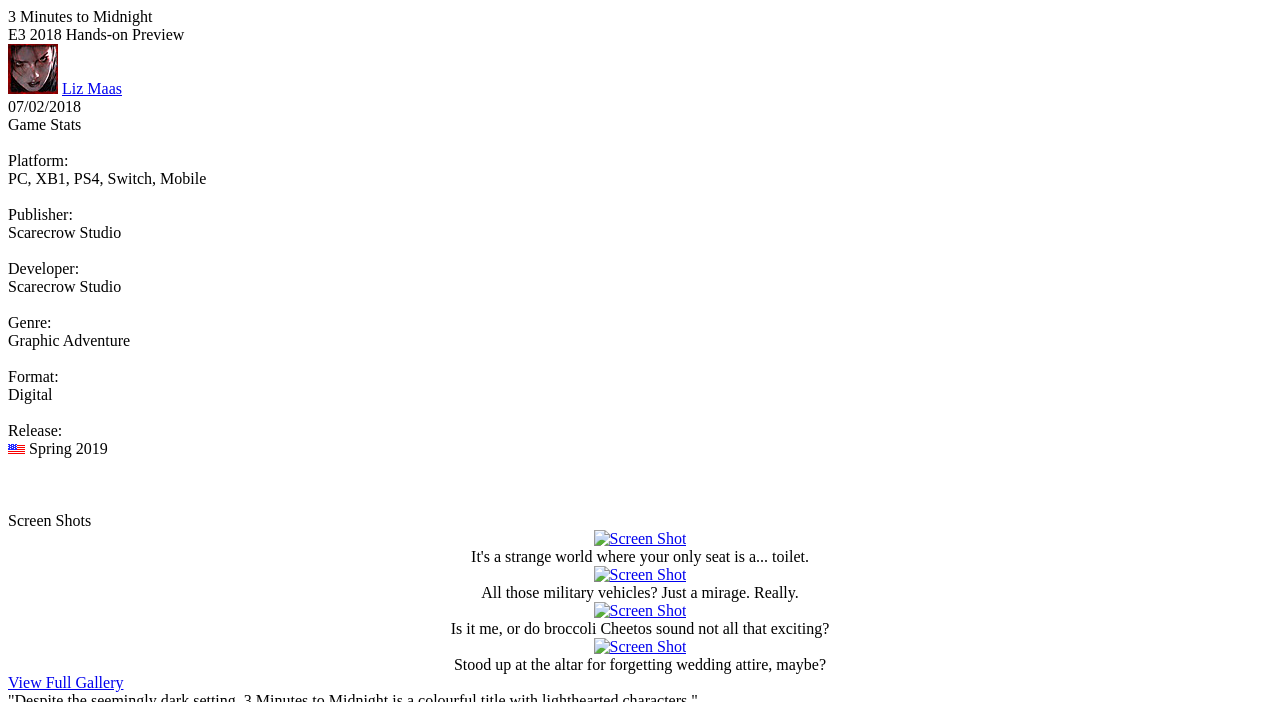Offer an extensive depiction of the webpage and its key elements.

The webpage is a preview of the game "3 Minutes to Midnight" on RPGFan. At the top, there is a title "E3 2018 Hands-on Preview" followed by the author's name "Liz Maas" with a small image of the author. The date "07/02/2018" is displayed below the title.

On the left side of the page, there is a section with game details, including the platform, publisher, developer, genre, format, and release date. The platform includes PC, Xbox One, PlayStation 4, Switch, and Mobile, and the game is developed by Scarecrow Studio. The genre is Graphic Adventure, and the format is Digital. The release date is set for Spring 2019.

Below the game details, there is a section titled "Screen Shots" with multiple screenshots of the game. Each screenshot is accompanied by a brief descriptive text. The screenshots are arranged in a grid-like pattern, with four screenshots in total.

At the bottom of the page, there is a link to "View Full Gallery" which suggests that there are more screenshots available to view. Overall, the webpage provides a brief overview of the game "3 Minutes to Midnight" with some screenshots and game details.